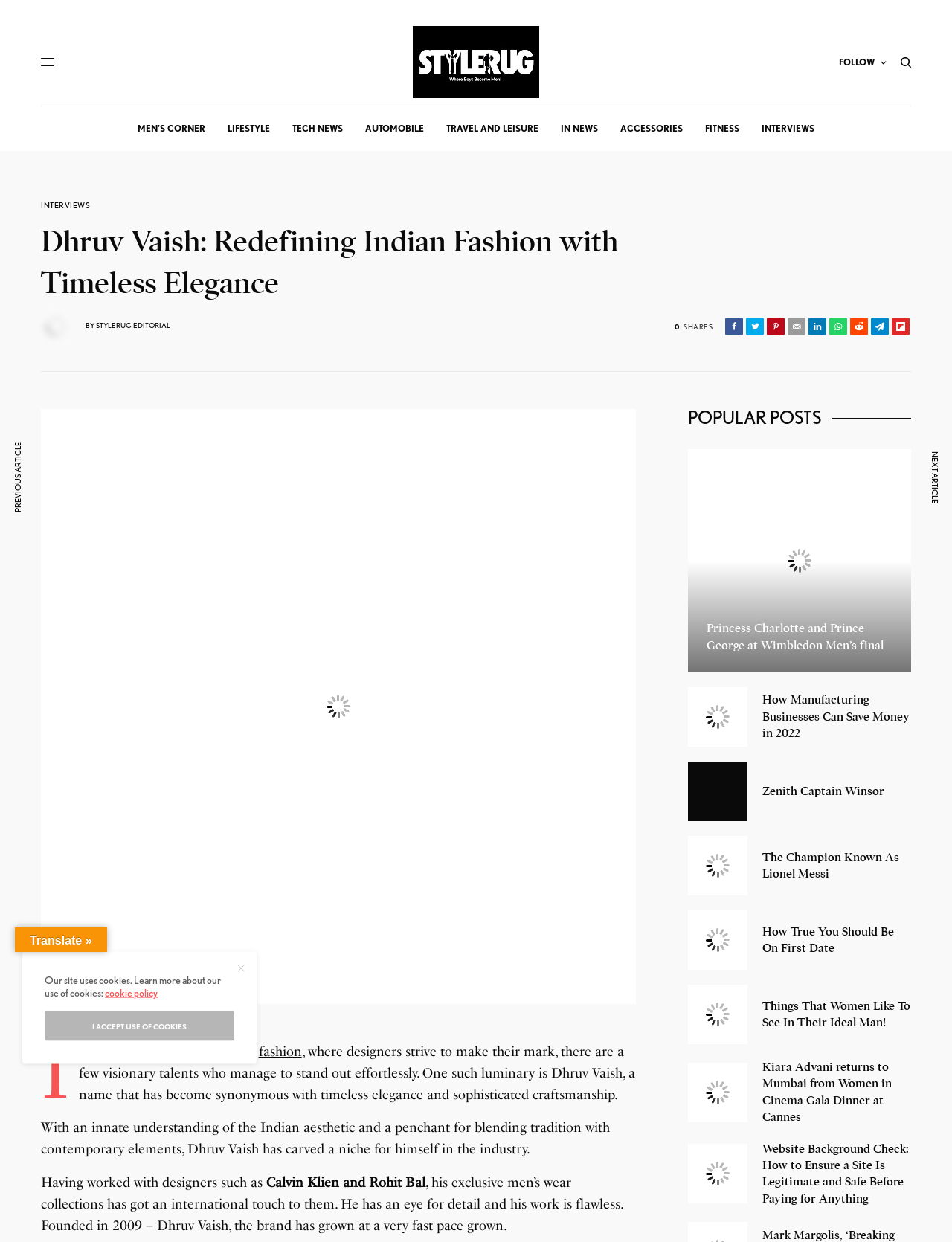Please give a short response to the question using one word or a phrase:
What is the name of the fashion designer?

Dhruv Vaish